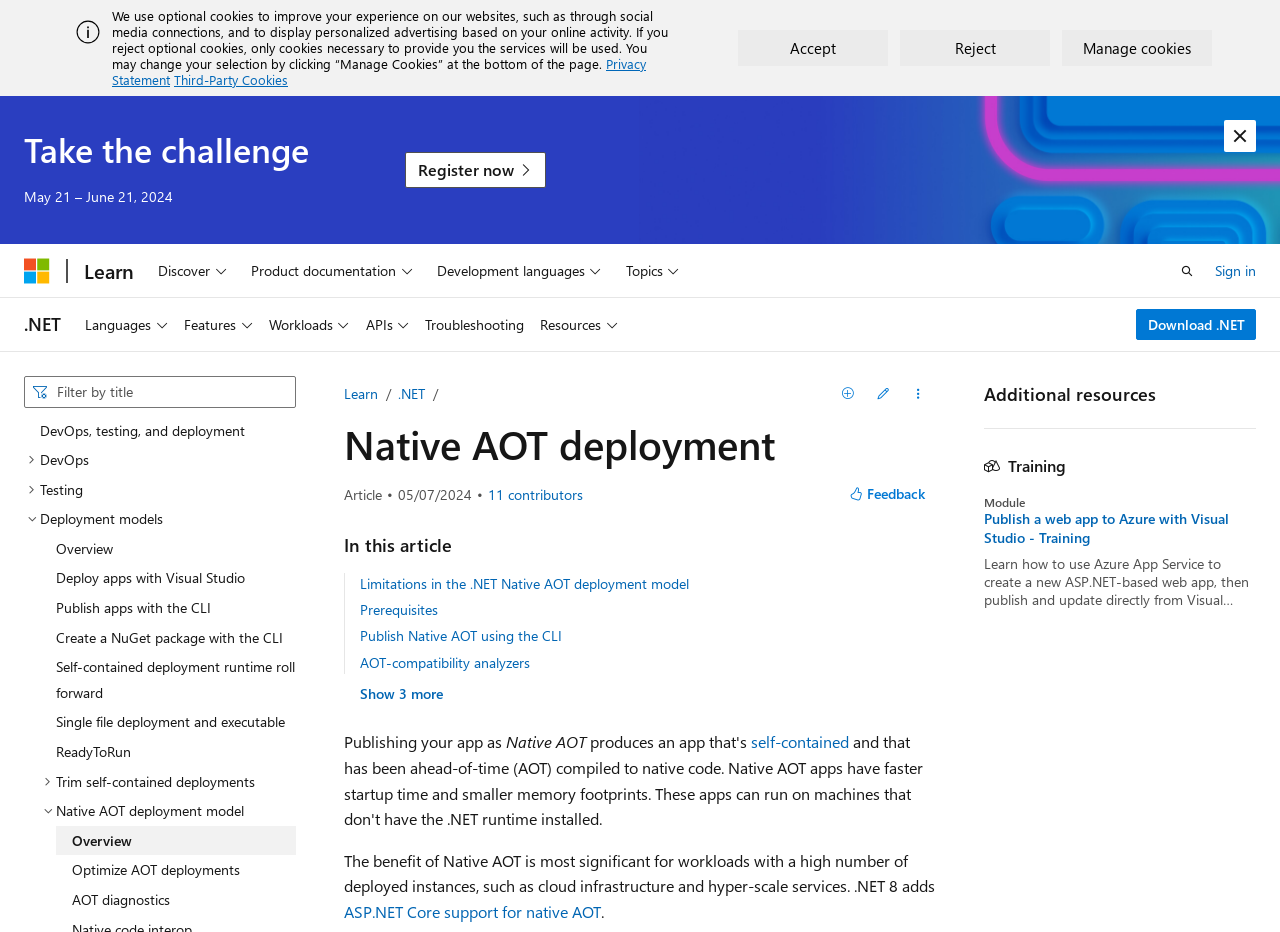Please identify the bounding box coordinates of the element I should click to complete this instruction: 'View all contributors'. The coordinates should be given as four float numbers between 0 and 1, like this: [left, top, right, bottom].

[0.381, 0.522, 0.455, 0.54]